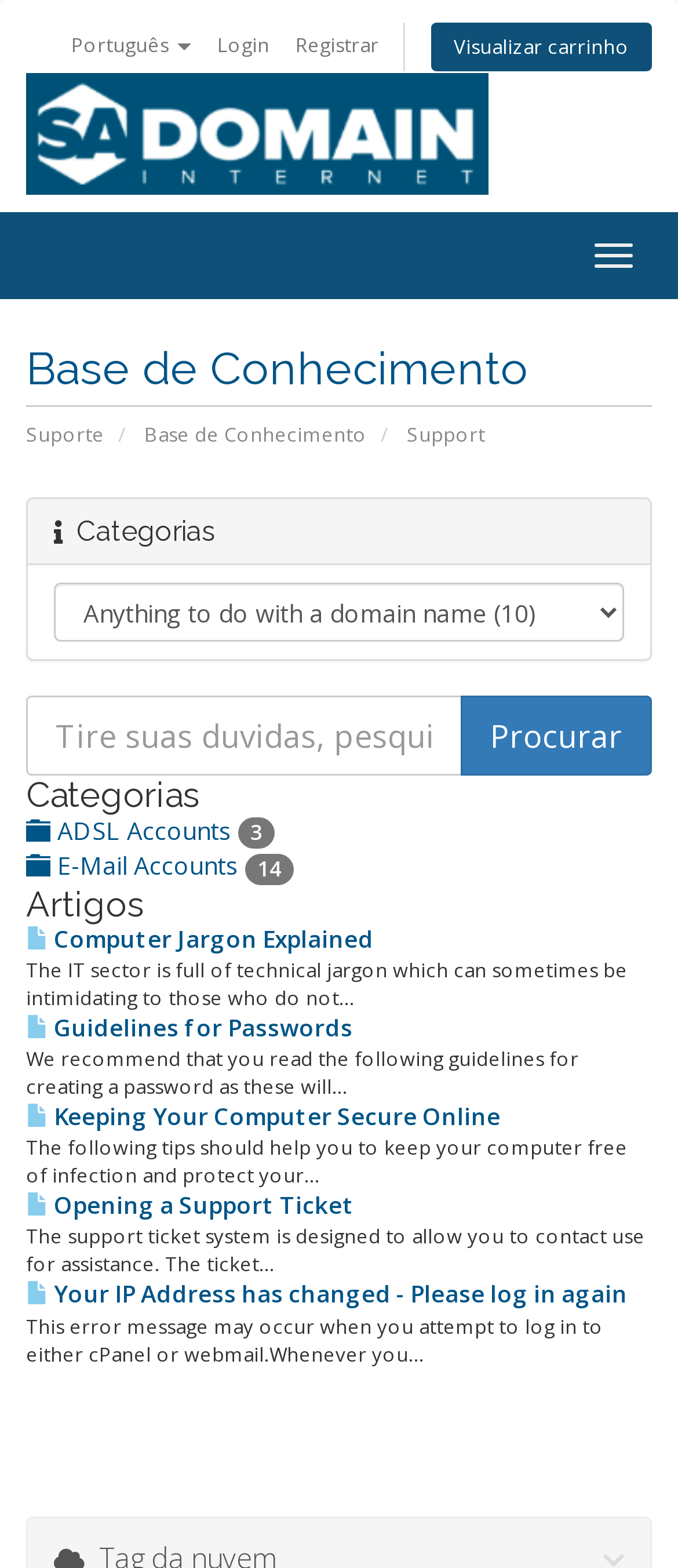What is the recommended action for creating a password?
Please give a well-detailed answer to the question.

The webpage recommends reading the guidelines for creating a password, as described in the text associated with the link 'Guidelines for Passwords'.